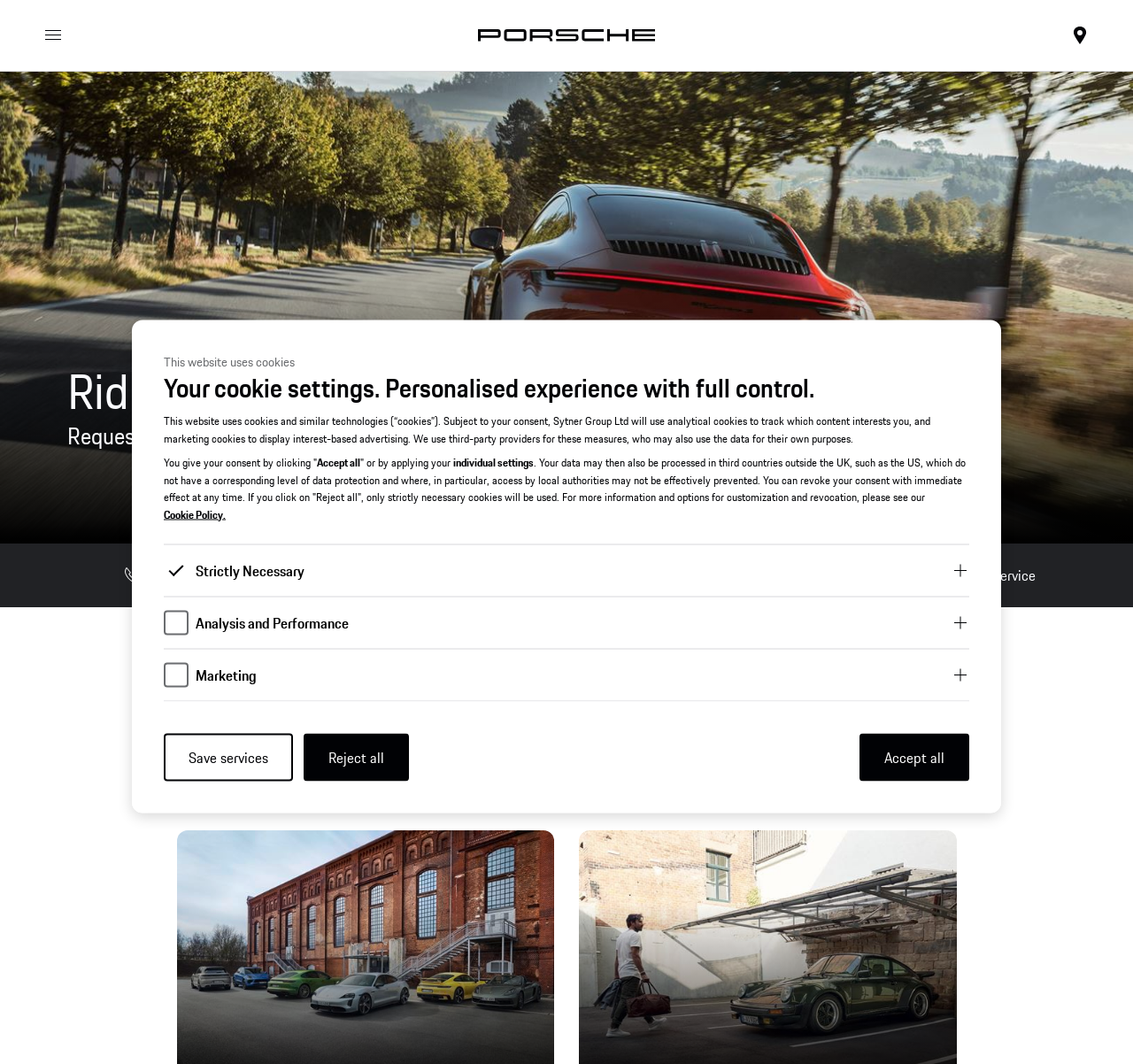Determine the bounding box coordinates for the HTML element mentioned in the following description: "Take a Test Drive". The coordinates should be a list of four floats ranging from 0 to 1, represented as [left, top, right, bottom].

[0.603, 0.524, 0.759, 0.558]